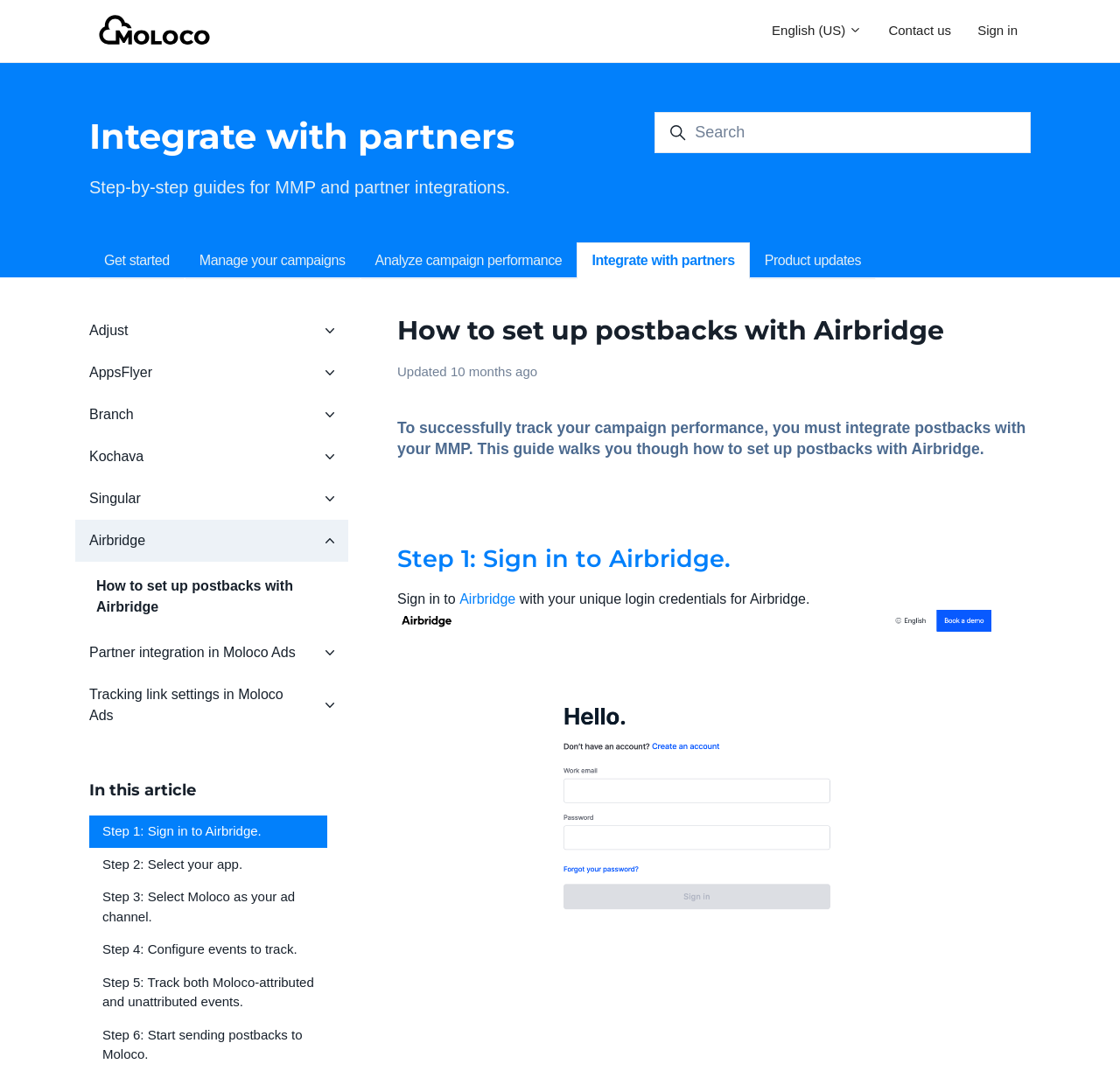Identify the bounding box coordinates for the UI element mentioned here: "parent_node: English (US)". Provide the coordinates as four float values between 0 and 1, i.e., [left, top, right, bottom].

[0.08, 0.009, 0.196, 0.048]